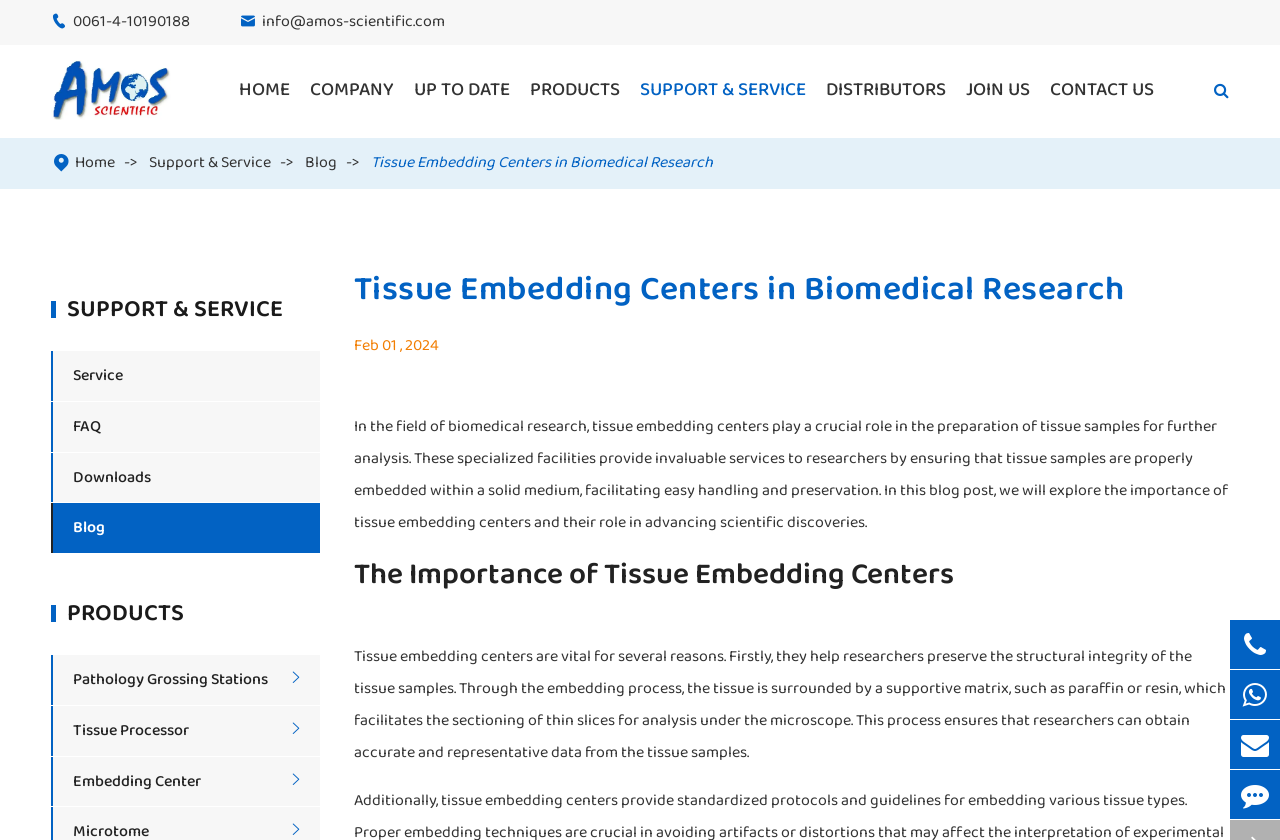Determine the bounding box coordinates of the UI element that matches the following description: "Support & Service". The coordinates should be four float numbers between 0 and 1 in the format [left, top, right, bottom].

[0.04, 0.32, 0.25, 0.418]